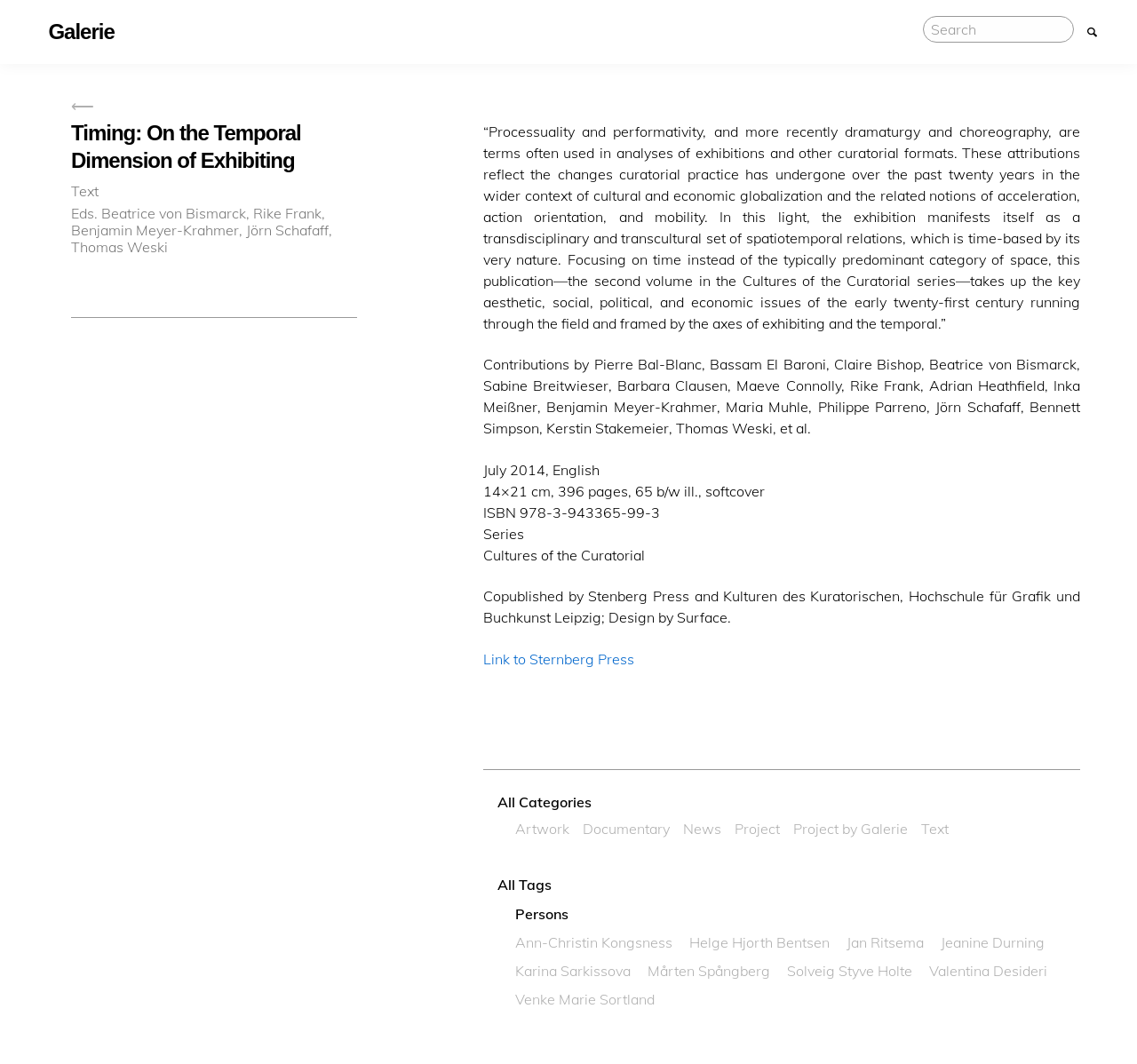Locate the bounding box coordinates of the clickable element to fulfill the following instruction: "Filter by Persons". Provide the coordinates as four float numbers between 0 and 1 in the format [left, top, right, bottom].

[0.453, 0.851, 0.5, 0.867]